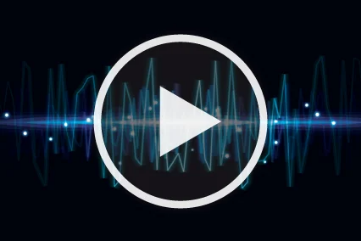Review the image closely and give a comprehensive answer to the question: What is the date of the podcast 'Direct Examination: Offering Exhibits'?

The caption indicates that the content is dated for May 7, 2024, which is likely the release or publication date of the podcast.